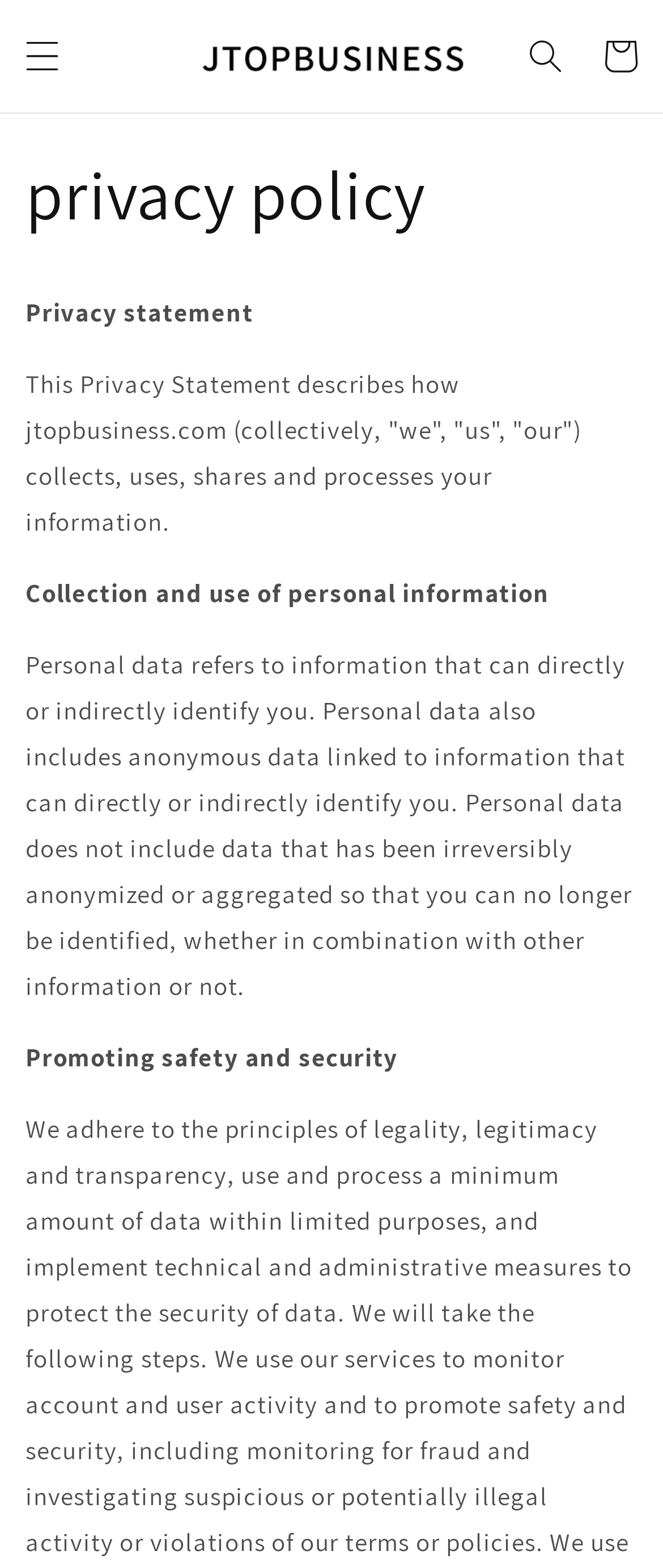Determine the bounding box coordinates in the format (top-left x, top-left y, bottom-right x, bottom-right y). Ensure all values are floating point numbers between 0 and 1. Identify the bounding box of the UI element described by: aria-label="Search"

[0.767, 0.012, 0.879, 0.059]